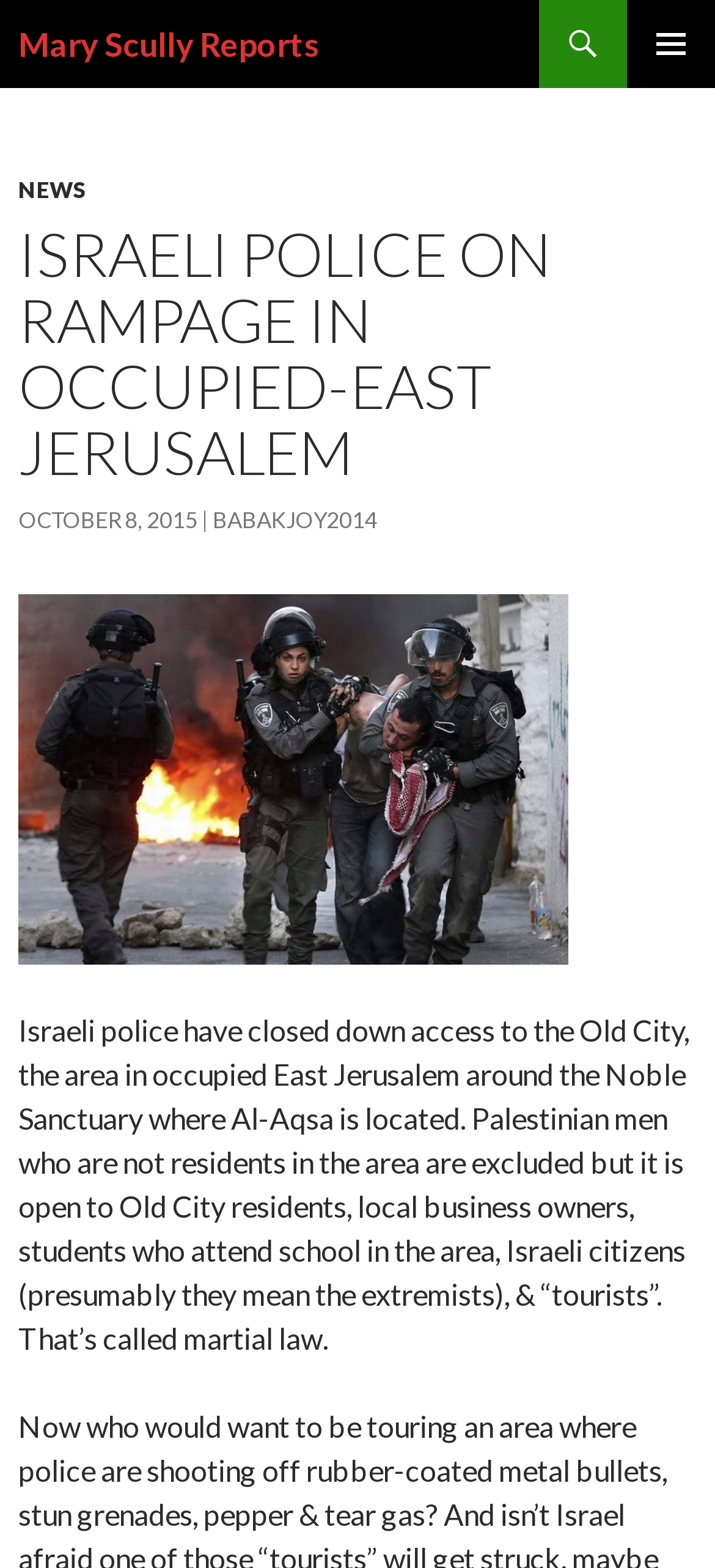Please determine the bounding box coordinates, formatted as (top-left x, top-left y, bottom-right x, bottom-right y), with all values as floating point numbers between 0 and 1. Identify the bounding box of the region described as: News

[0.026, 0.112, 0.121, 0.13]